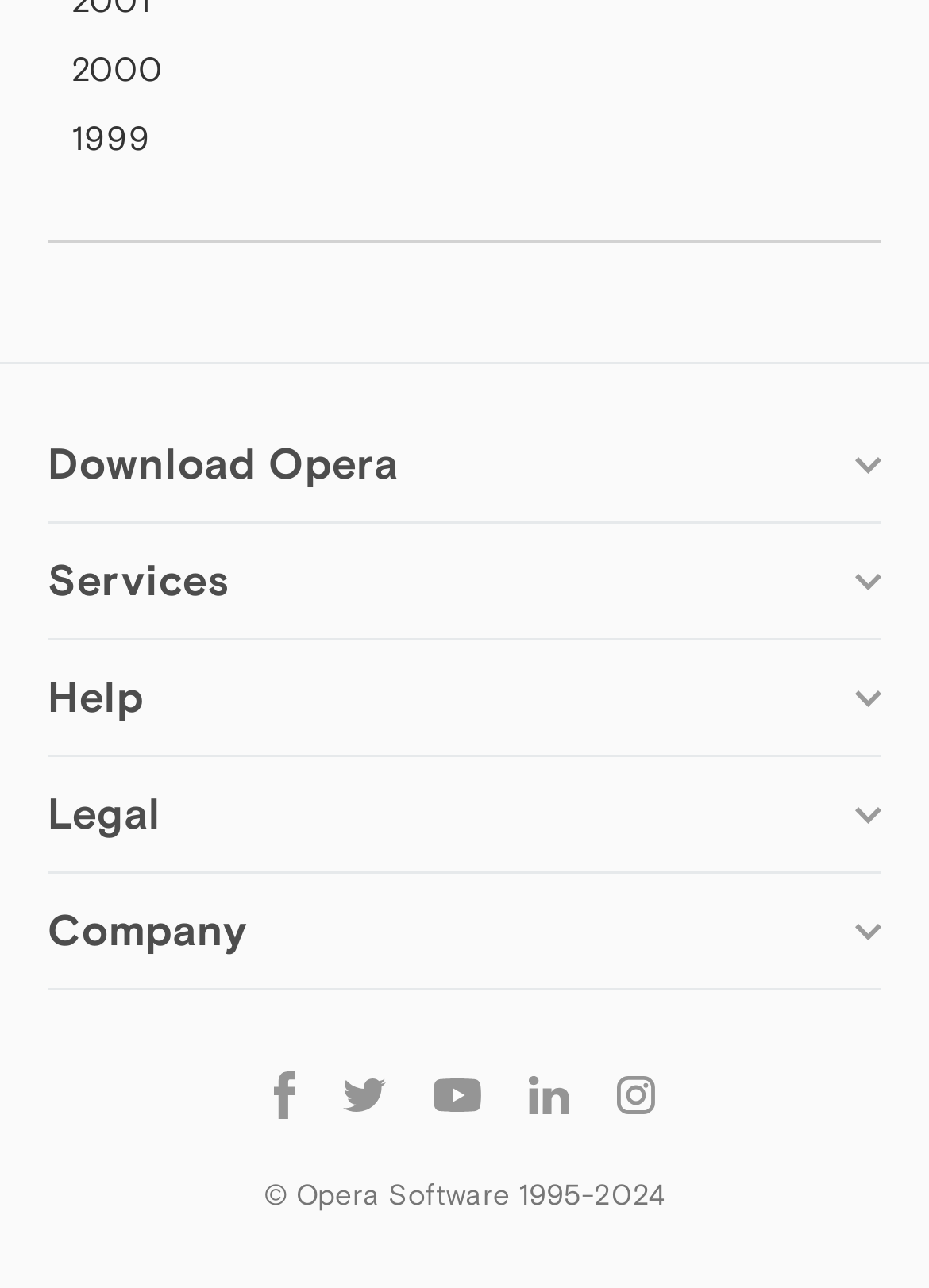Please answer the following question using a single word or phrase: What is the purpose of the 'Services' section?

To provide additional services